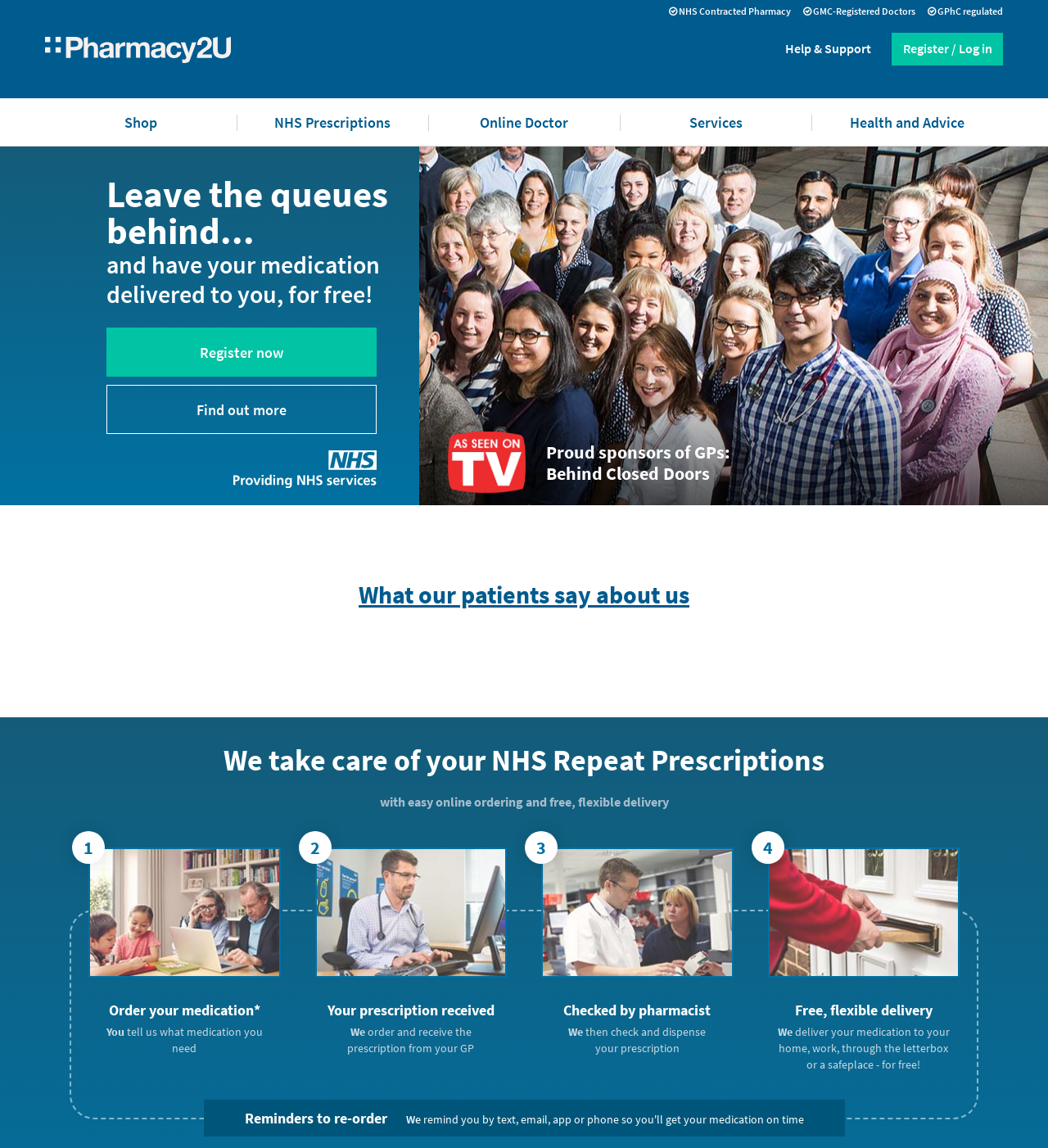Provide a one-word or one-phrase answer to the question:
What type of prescriptions can be ordered online?

NHS Repeat Prescriptions